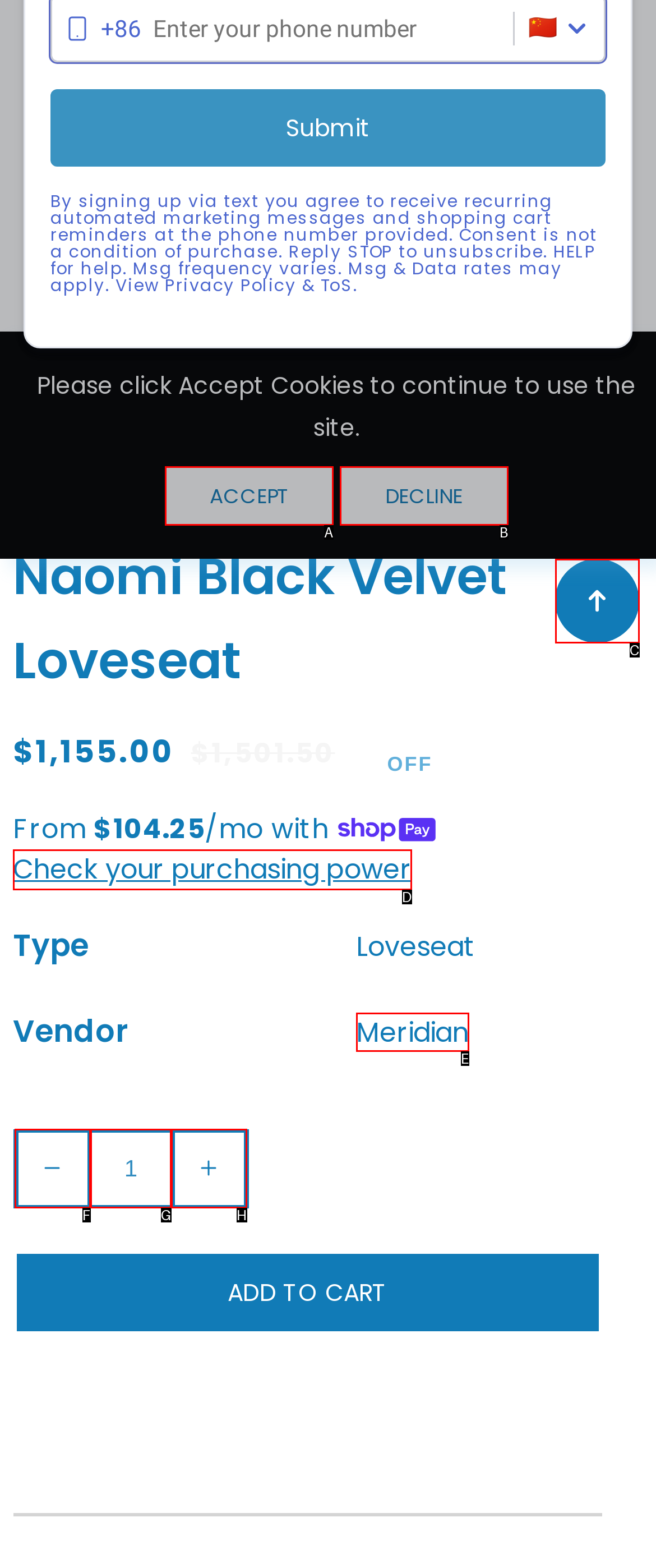Select the HTML element that corresponds to the description: Brentor Church. Reply with the letter of the correct option.

None